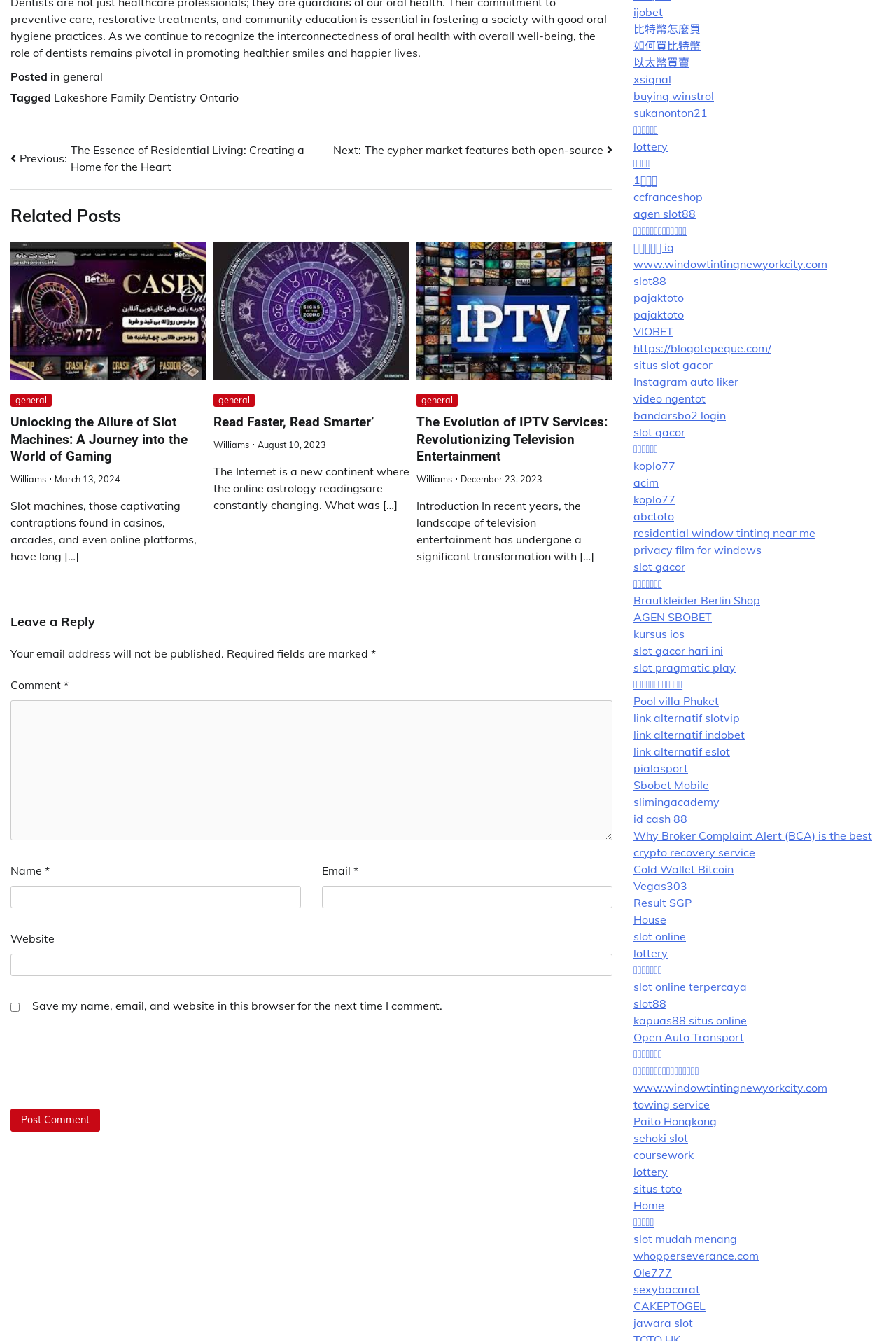Identify the bounding box of the UI element that matches this description: "agen slot88".

[0.707, 0.154, 0.777, 0.164]